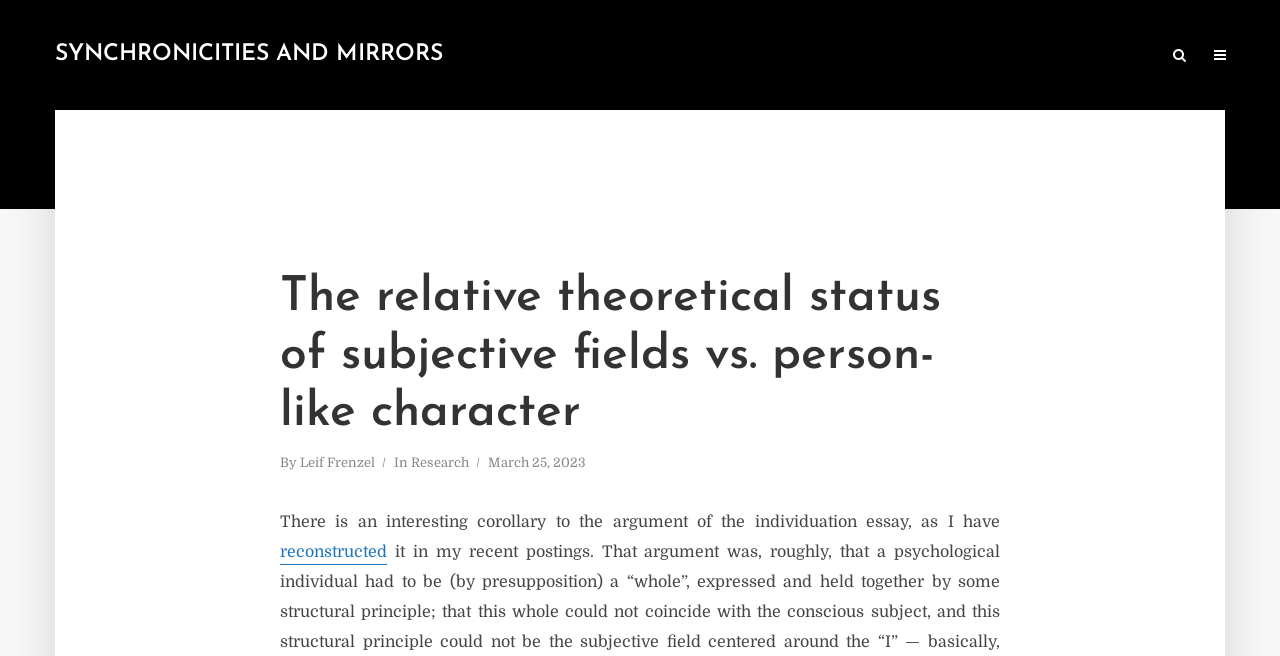Answer this question using a single word or a brief phrase:
What is the website's name?

Synchronicities and Mirrors